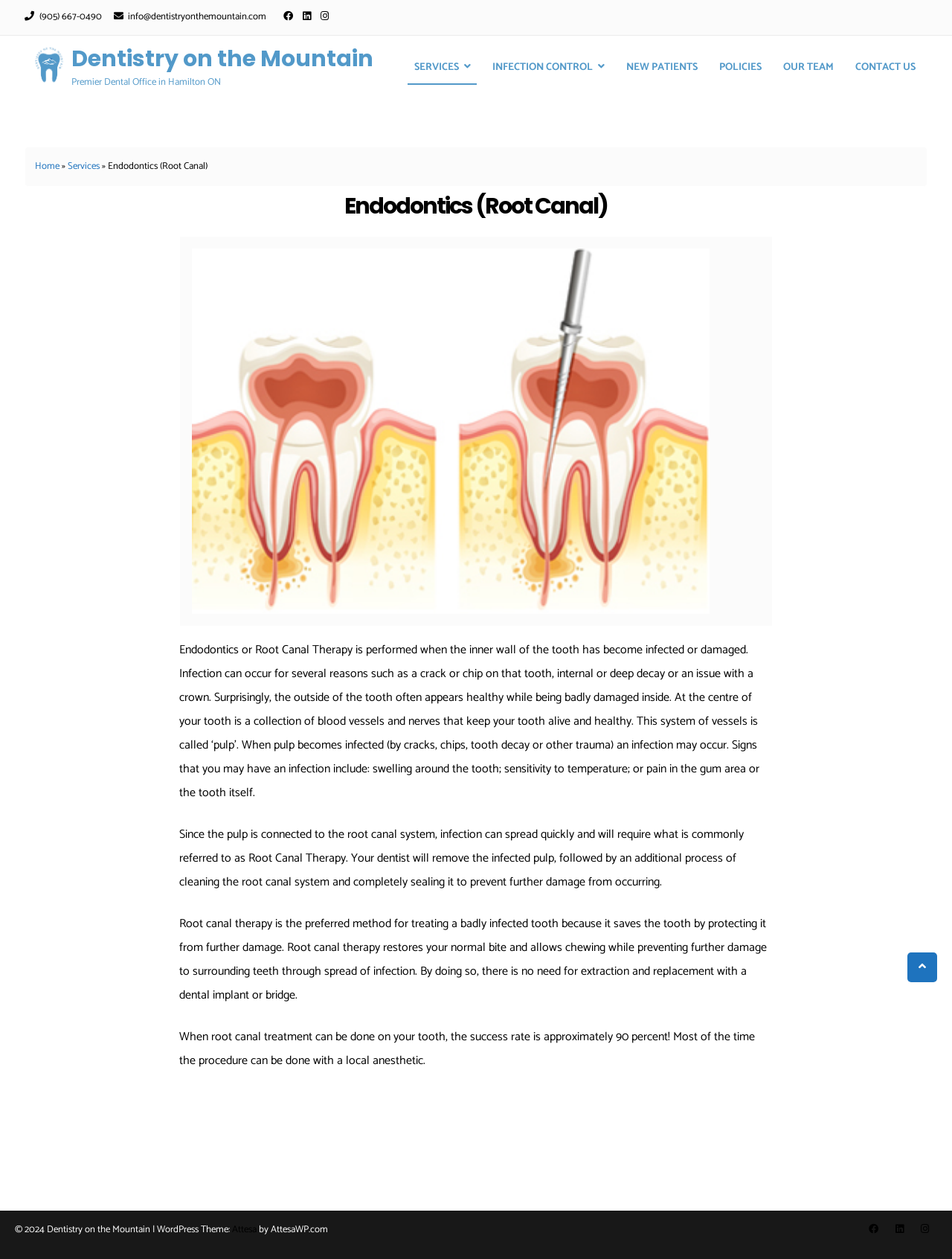Given the element description: "News", predict the bounding box coordinates of this UI element. The coordinates must be four float numbers between 0 and 1, given as [left, top, right, bottom].

None